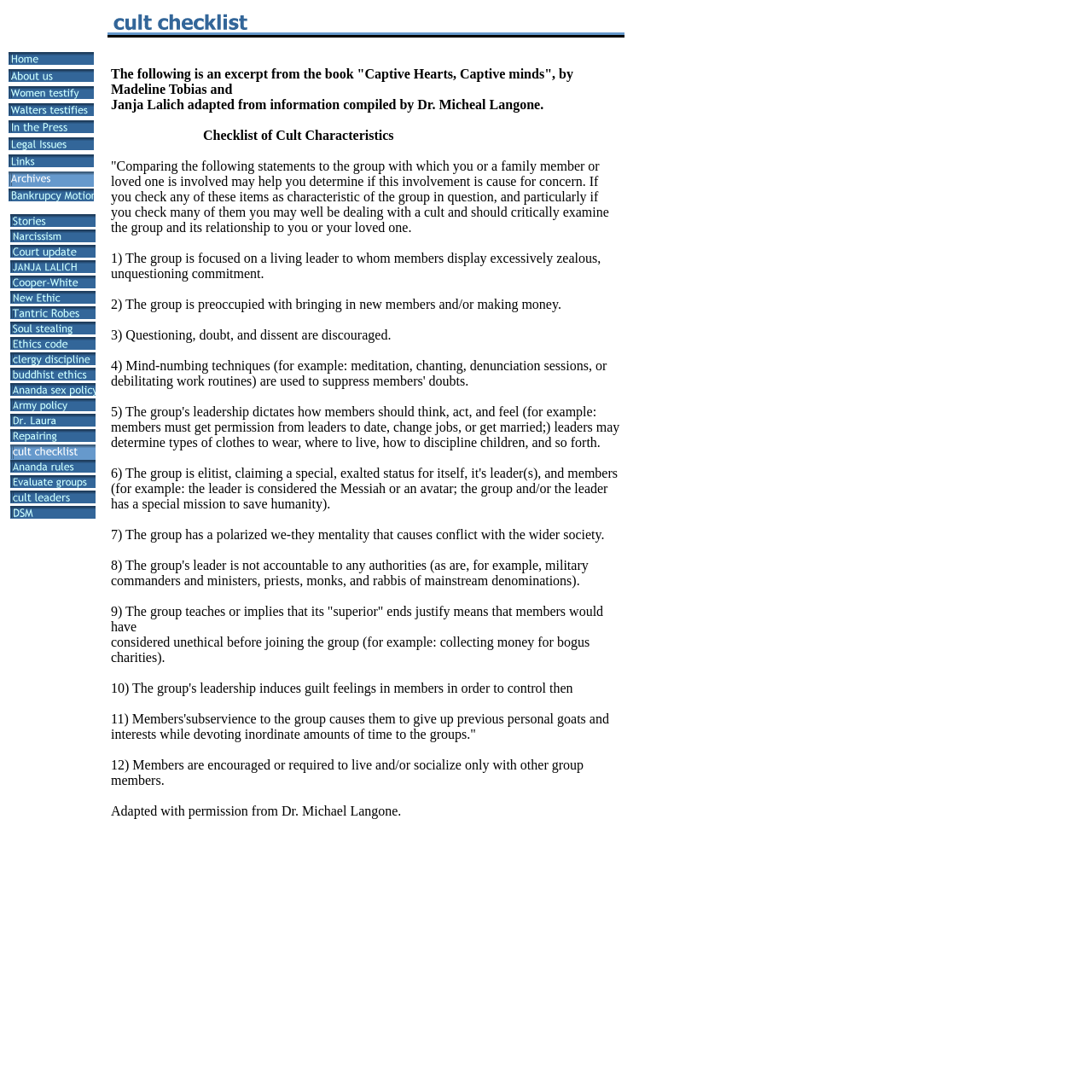How many images are in the top menu?
Answer the question with a detailed explanation, including all necessary information.

There are 8 images in the top menu, which can be determined by counting the number of 'image' elements inside the 'LayoutTableCell' elements with bounding box coordinates [0.006, 0.047, 0.087, 0.188]. Each menu item has an image associated with it.